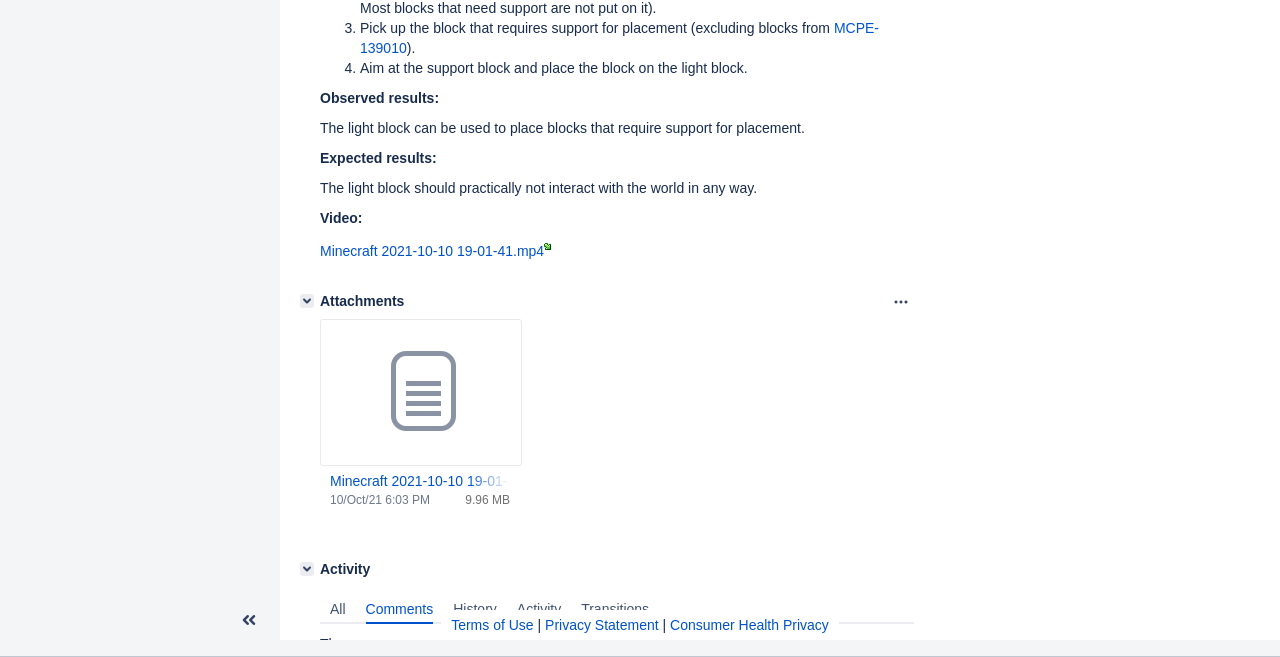Extract the bounding box coordinates for the HTML element that matches this description: "aria-label="Collapse sidebar ( [ )"". The coordinates should be four float numbers between 0 and 1, i.e., [left, top, right, bottom].

[0.178, 0.921, 0.211, 0.967]